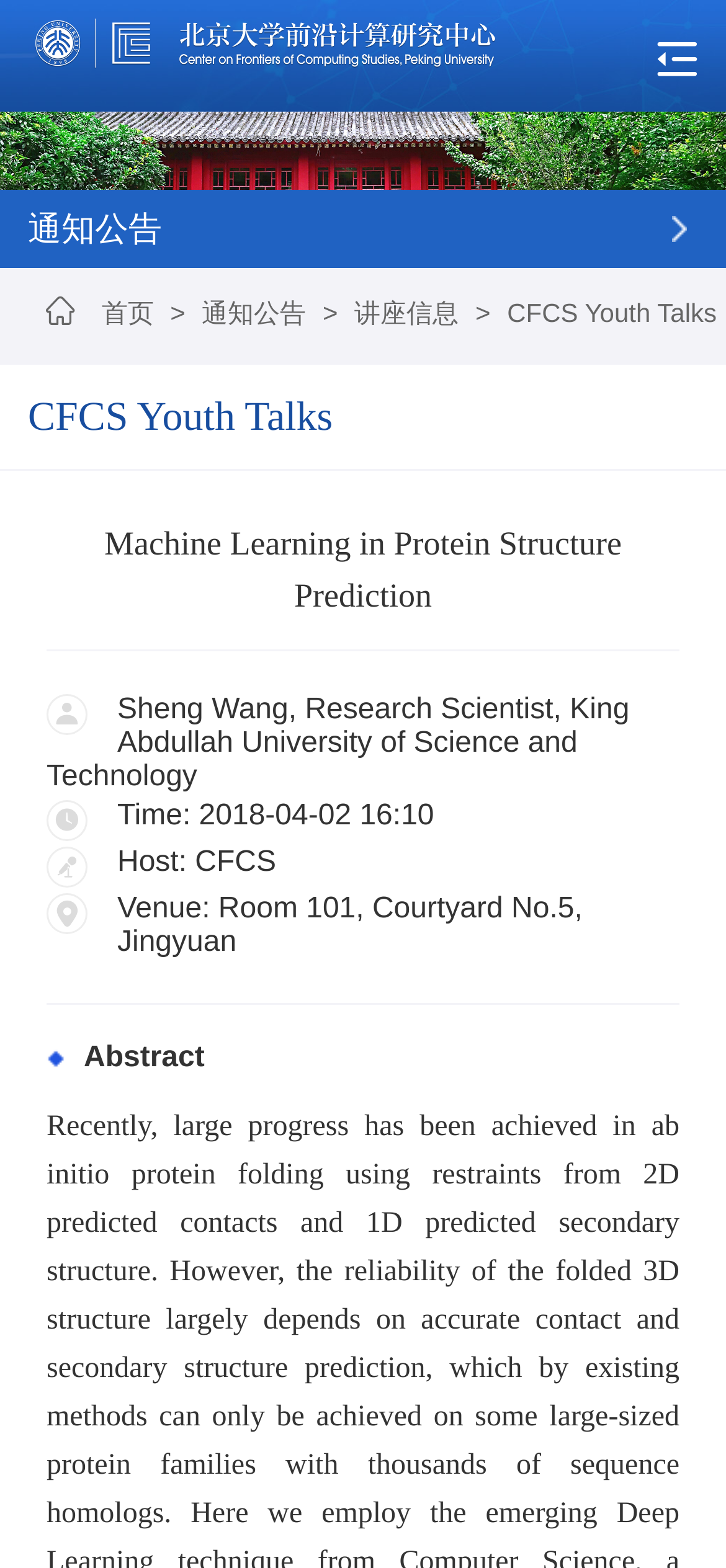Given the element description: "通知公告", predict the bounding box coordinates of the UI element it refers to, using four float numbers between 0 and 1, i.e., [left, top, right, bottom].

[0.265, 0.19, 0.435, 0.209]